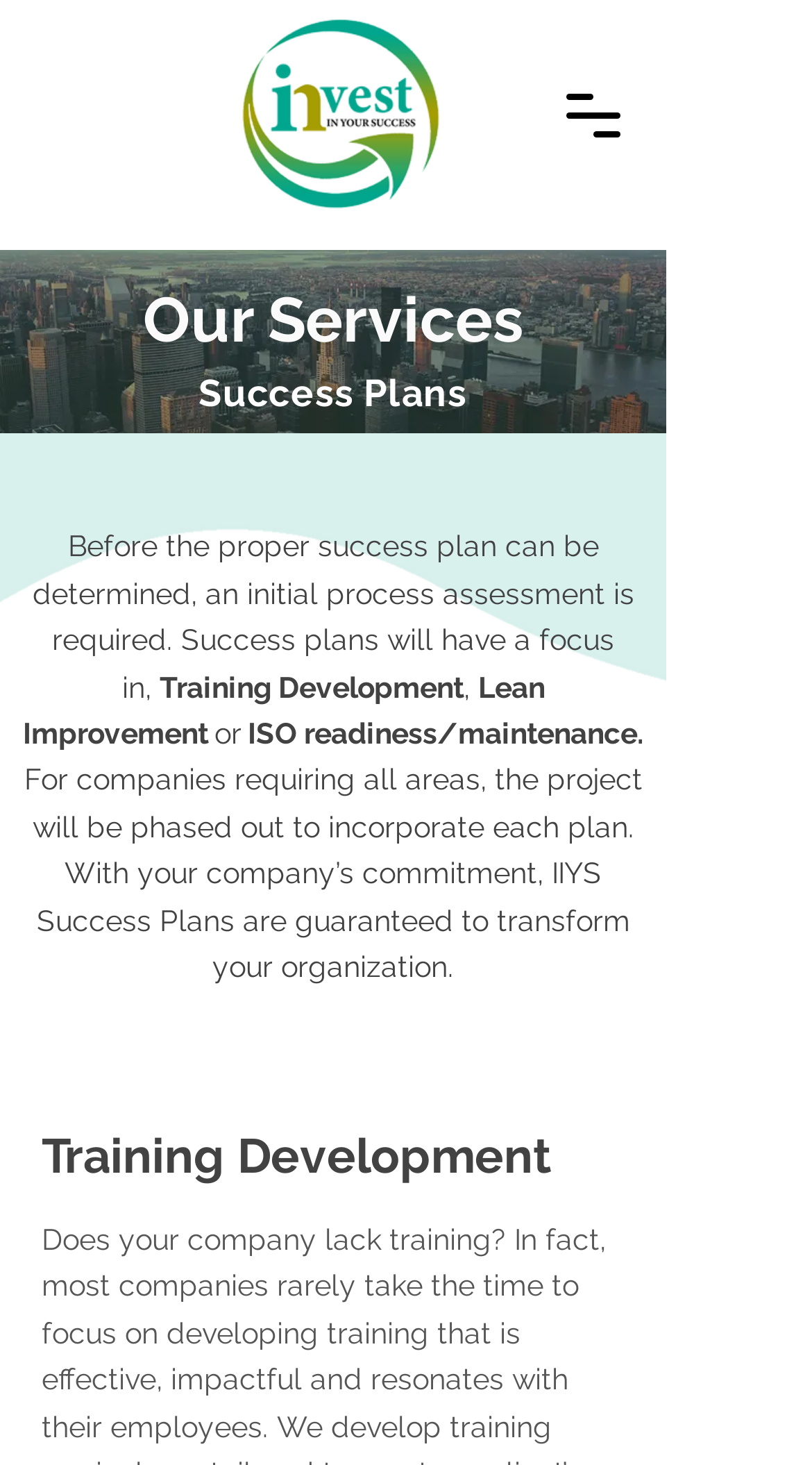What is the guarantee of IIYS Success Plans?
Provide an in-depth answer to the question, covering all aspects.

According to the webpage, IIYS Success Plans are guaranteed to transform the organization, as stated in the text below the heading 'Our Services', indicating a commitment to delivering results.